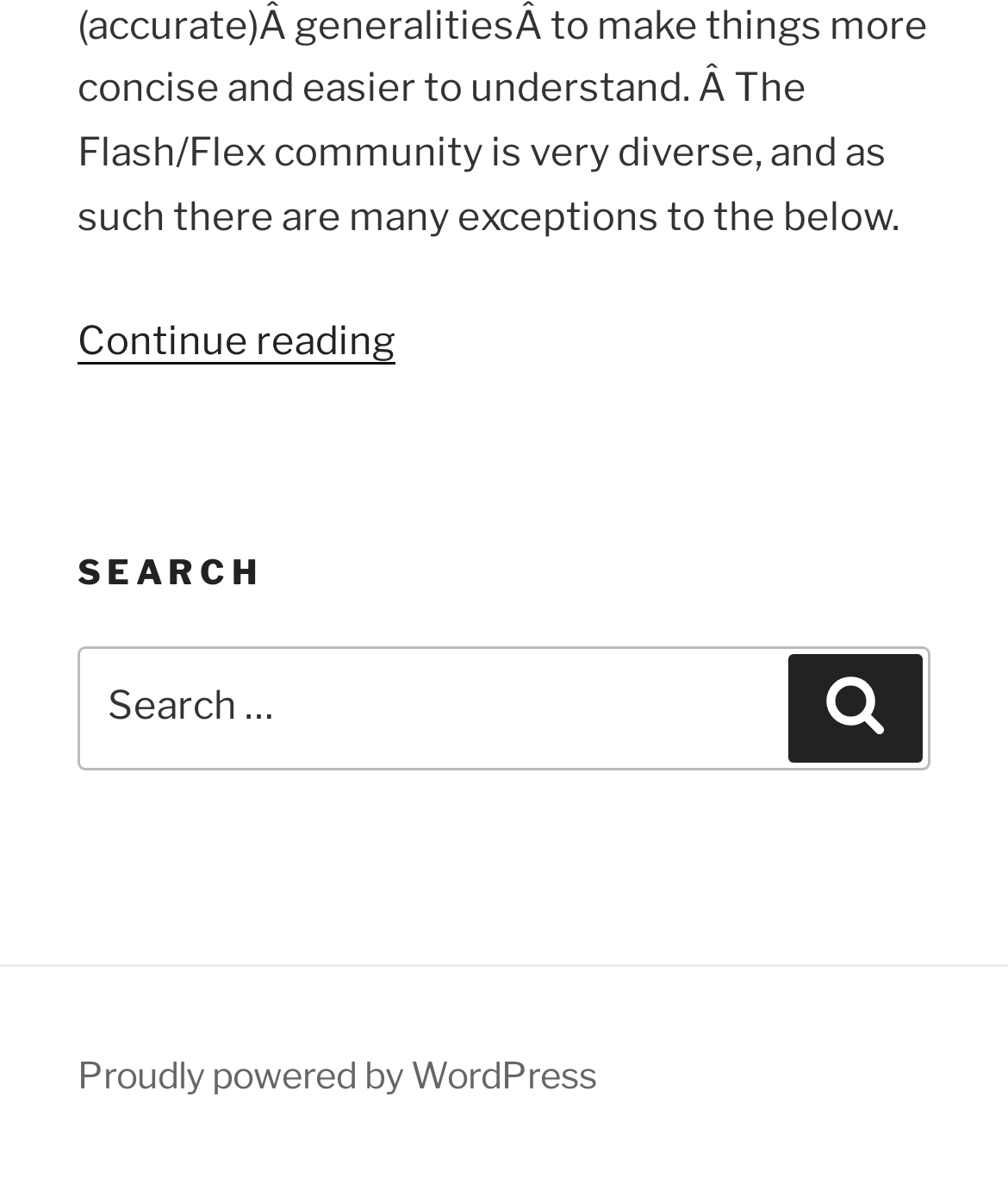Where is the search box located?
Using the image, provide a concise answer in one word or a short phrase.

Blog sidebar